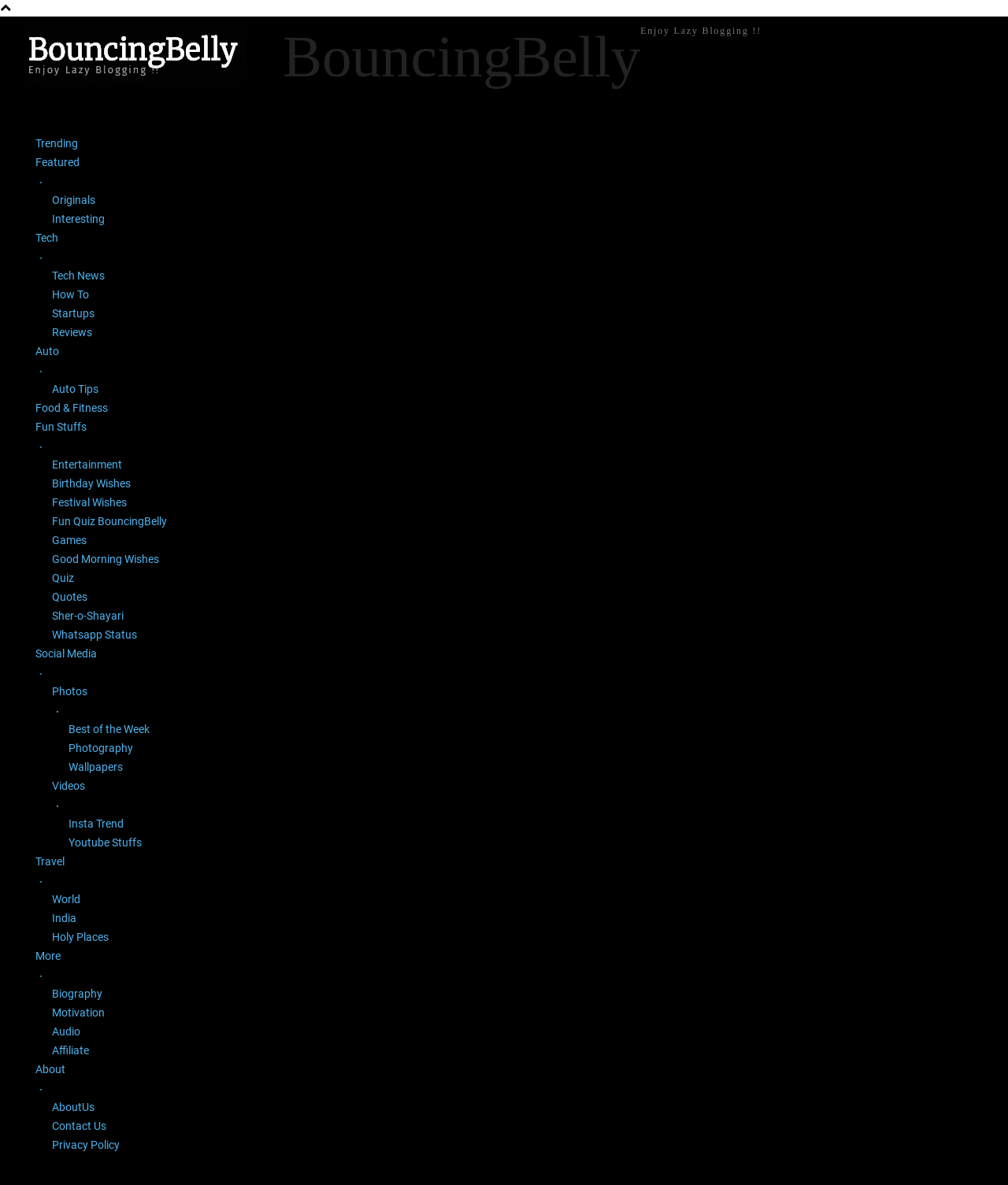Provide the bounding box coordinates of the HTML element this sentence describes: "BouncingBelly Enjoy Lazy Blogging !!".

[0.019, 0.021, 0.958, 0.075]